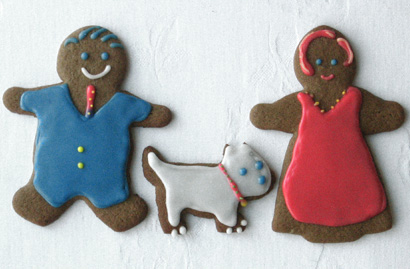What is the woman's dress color?
Based on the screenshot, respond with a single word or phrase.

vibrant red